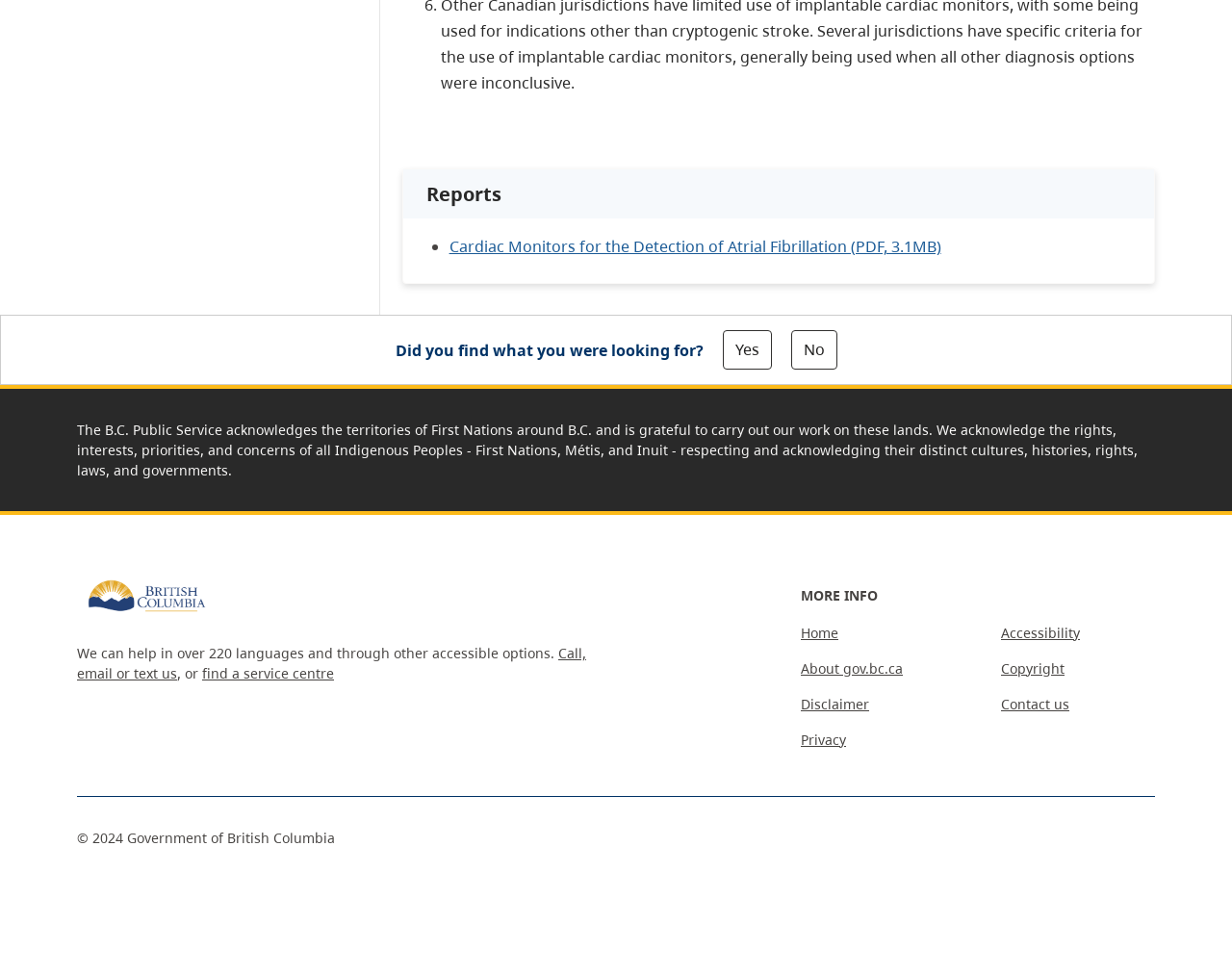Locate the bounding box coordinates of the element that should be clicked to execute the following instruction: "Go to the company homepage".

None